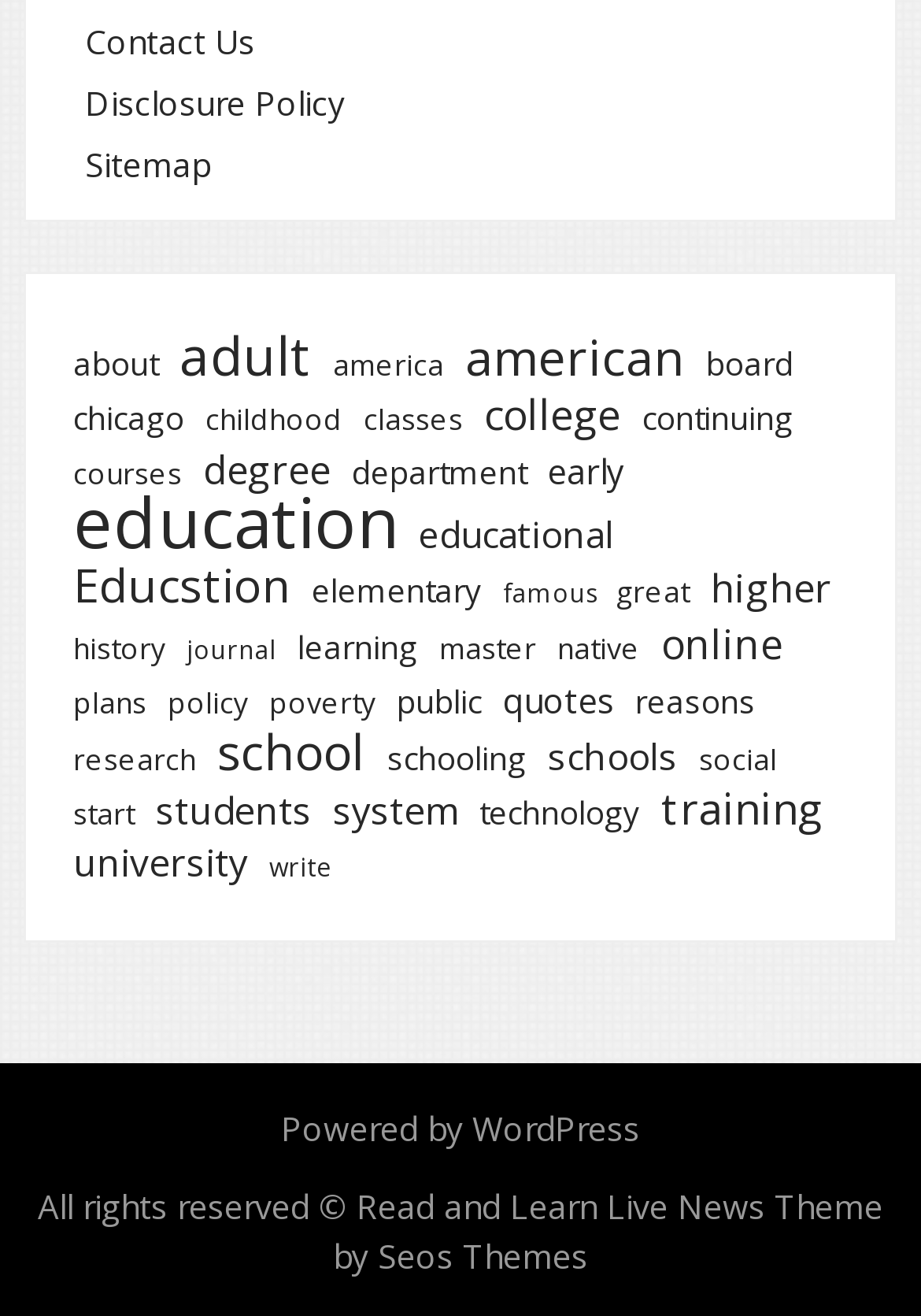Using the description: "write", identify the bounding box of the corresponding UI element in the screenshot.

[0.292, 0.641, 0.362, 0.678]